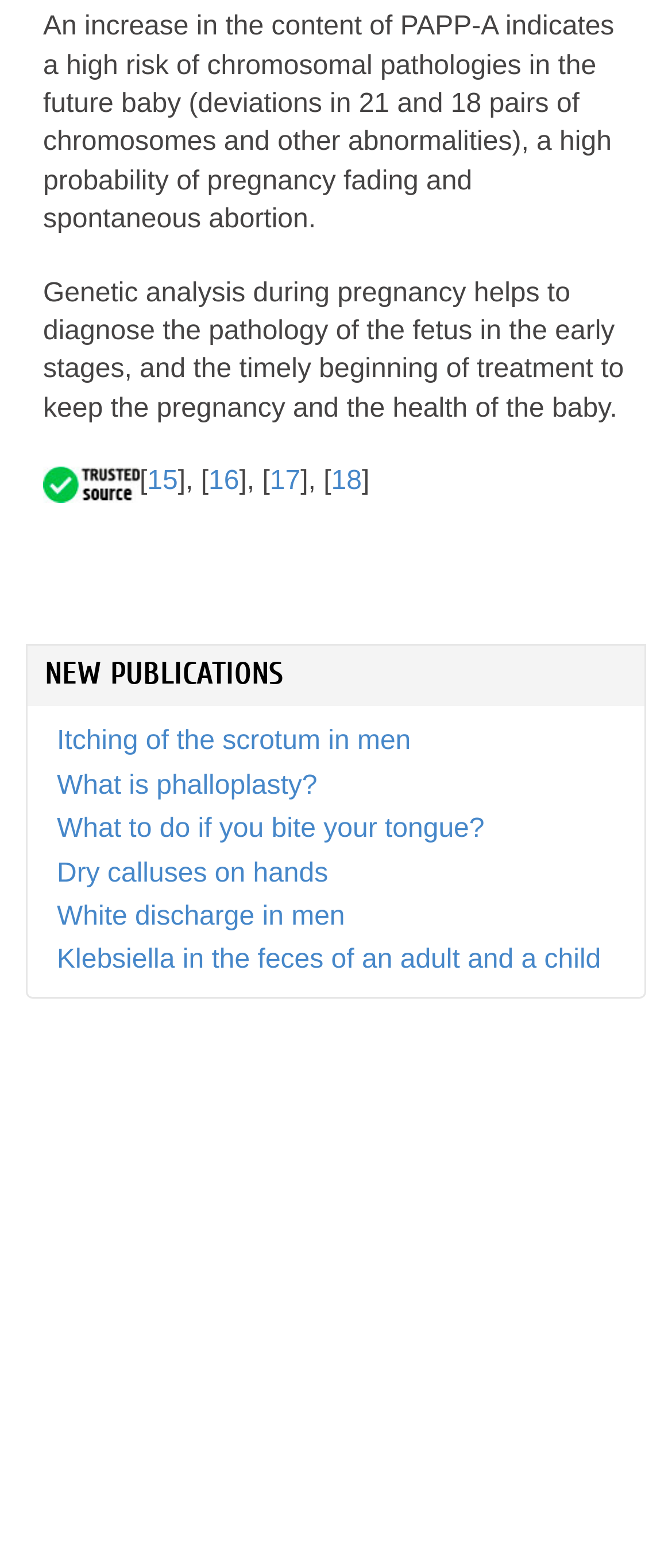Identify the bounding box coordinates for the UI element described by the following text: "What is phalloplasty?". Provide the coordinates as four float numbers between 0 and 1, in the format [left, top, right, bottom].

[0.085, 0.225, 0.506, 0.247]